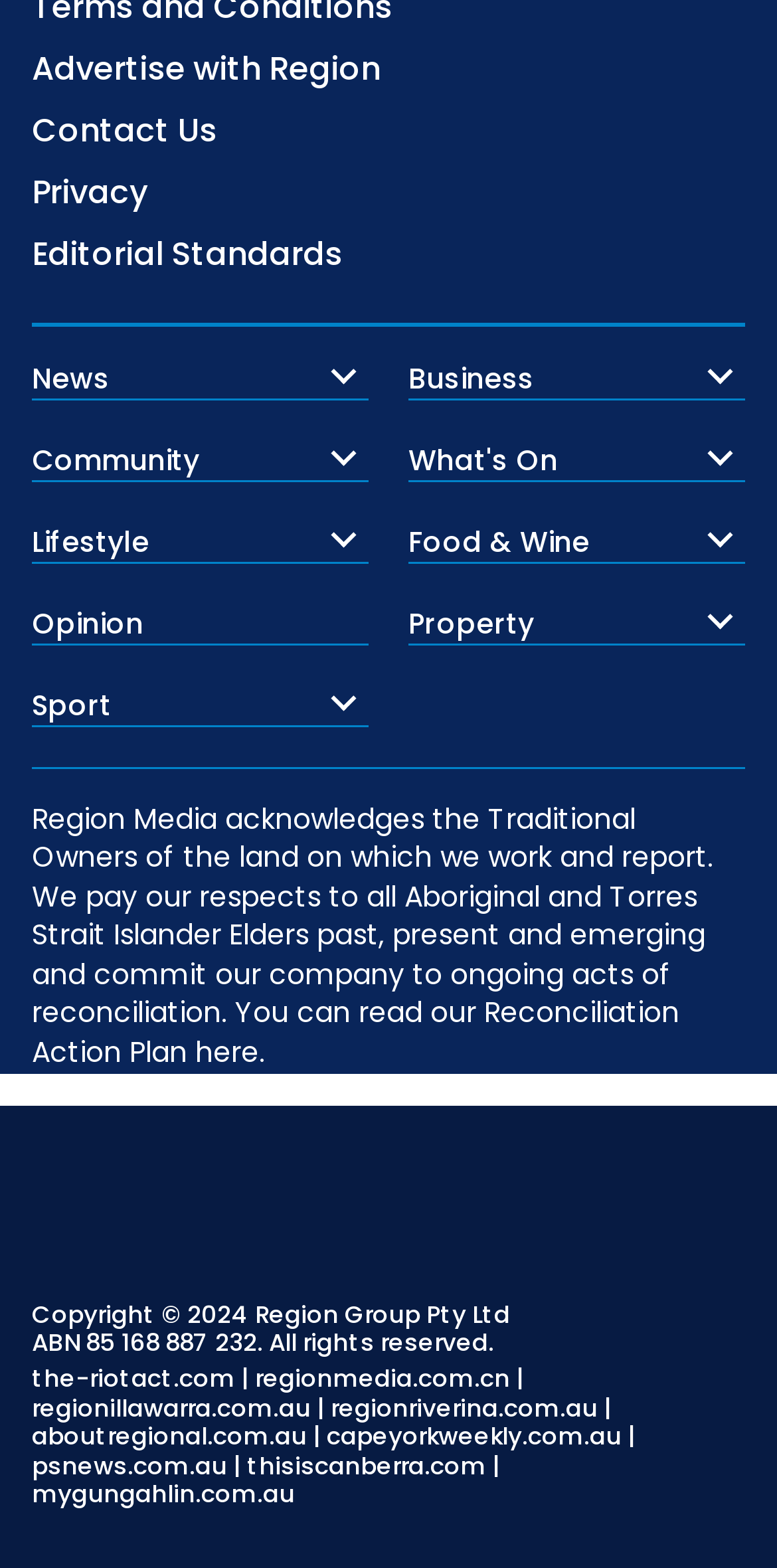Please specify the bounding box coordinates in the format (top-left x, top-left y, bottom-right x, bottom-right y), with values ranging from 0 to 1. Identify the bounding box for the UI component described as follows: Featured Properties

[0.526, 0.431, 0.877, 0.457]